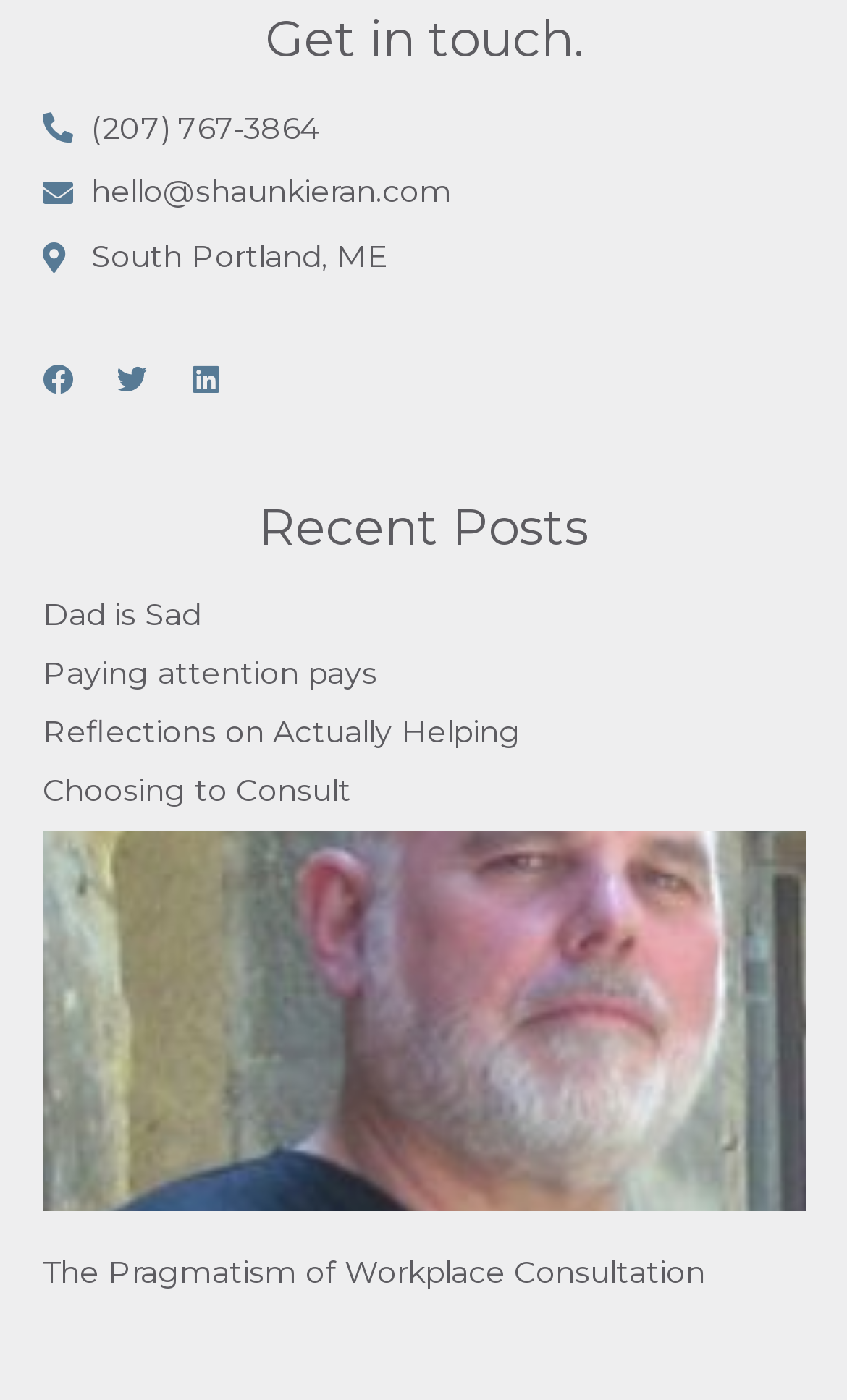Based on what you see in the screenshot, provide a thorough answer to this question: What is the title of the first recent post?

I looked at the first article element under the 'Recent Posts' heading and found the heading element with the text 'Dad is Sad'.